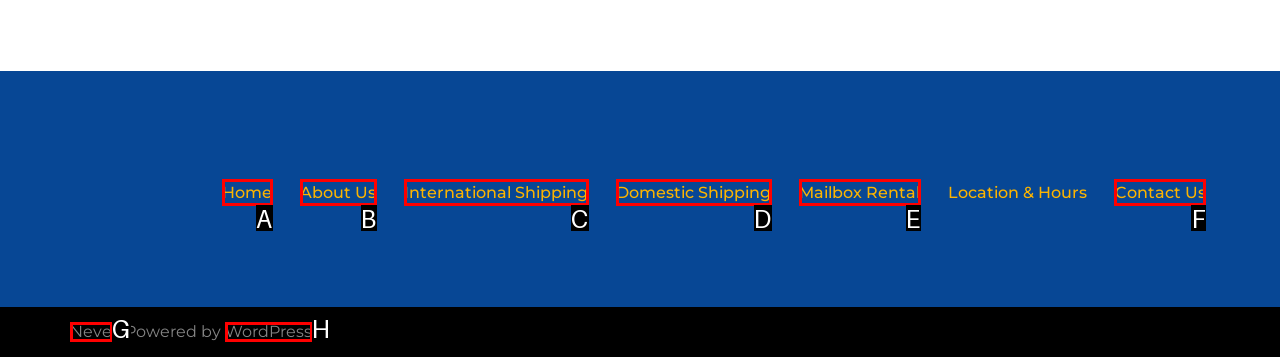Identify the correct UI element to click for the following task: contact the company Choose the option's letter based on the given choices.

F